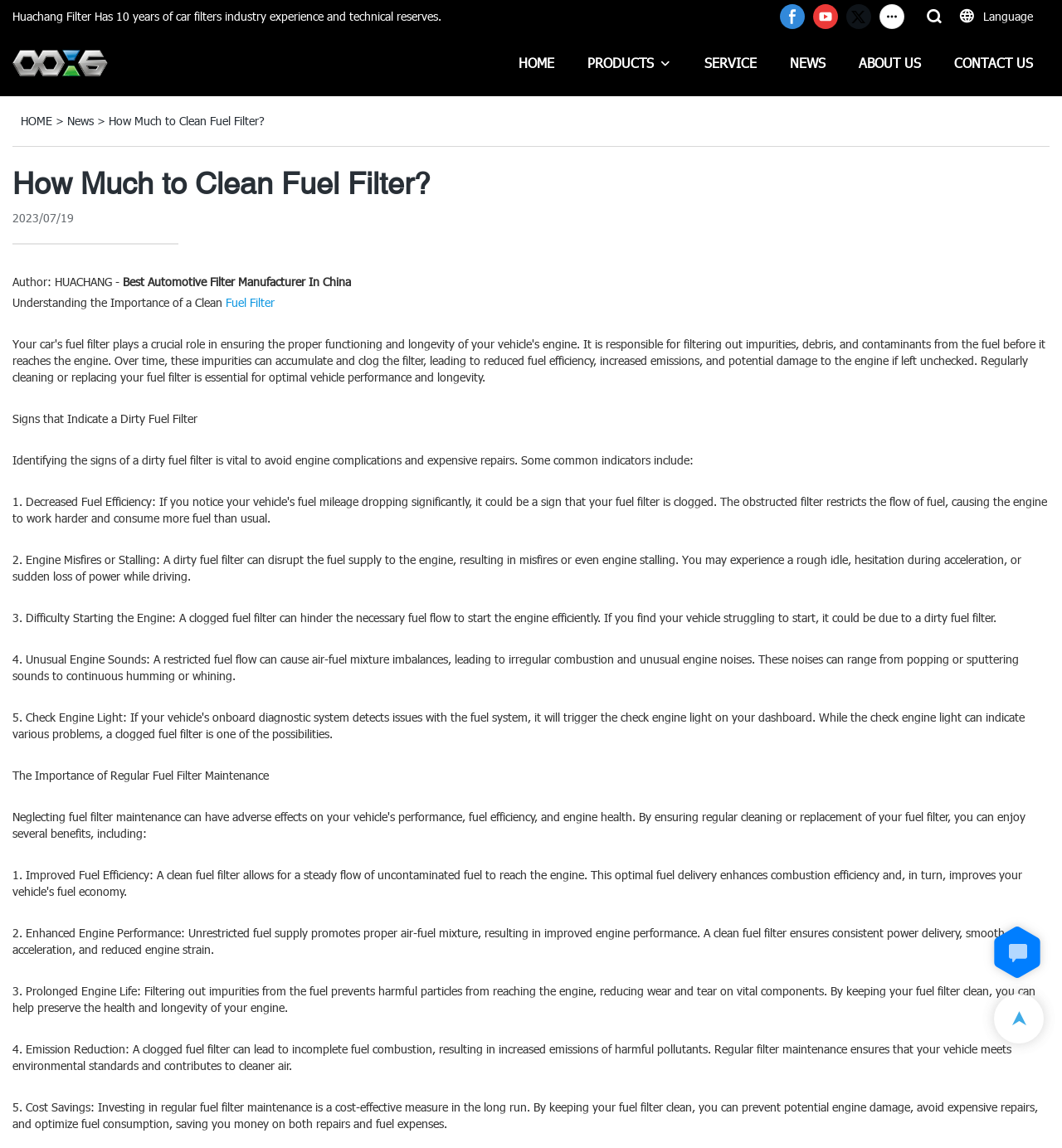Determine the bounding box coordinates (top-left x, top-left y, bottom-right x, bottom-right y) of the UI element described in the following text: alt="facebook" title="CMSNY facebook official url"

None